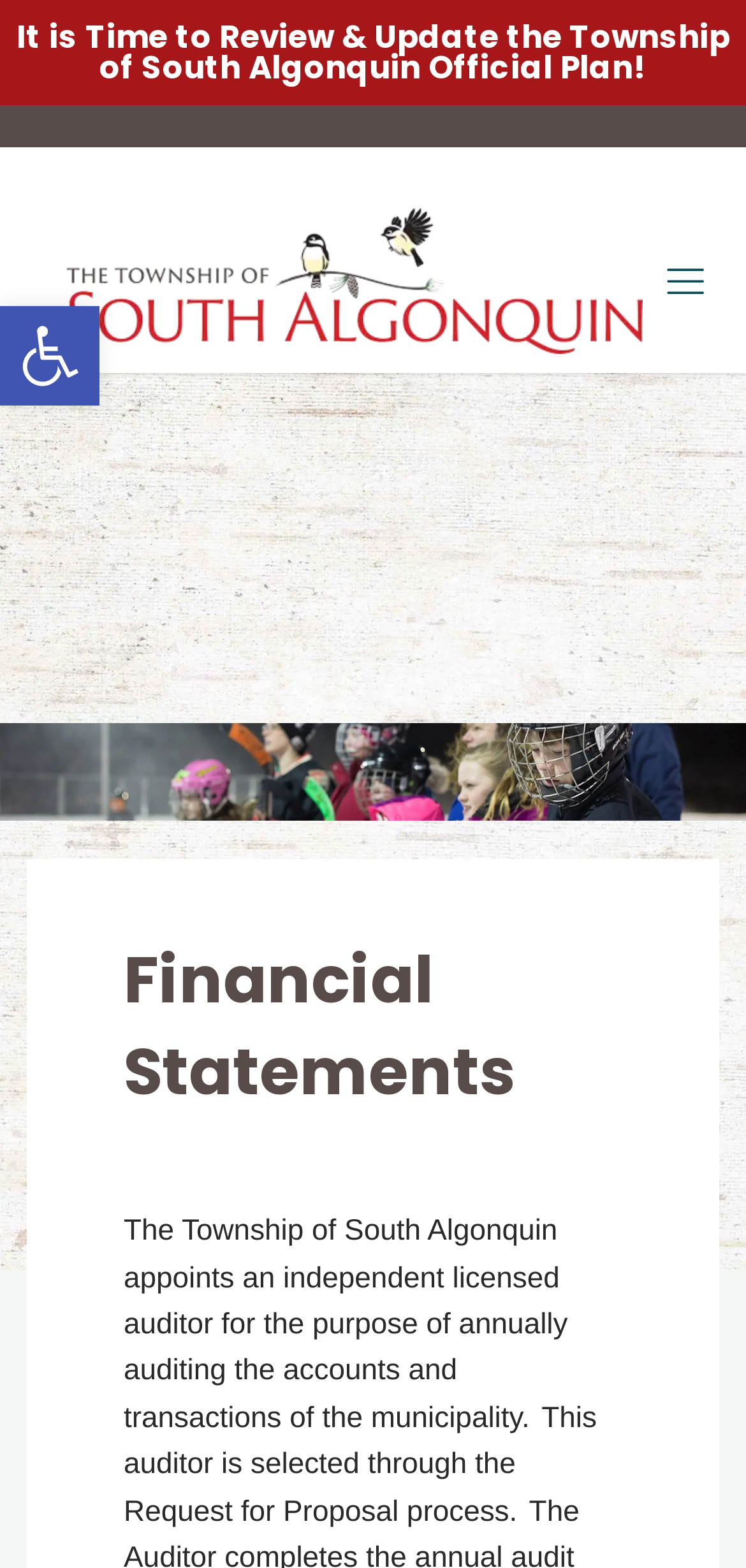What is the name of the township?
Using the image, elaborate on the answer with as much detail as possible.

I found the answer by looking at the logo of the township, which is an image element with the description 'Township of South Algonquin Logo'. This logo is likely to represent the name of the township.